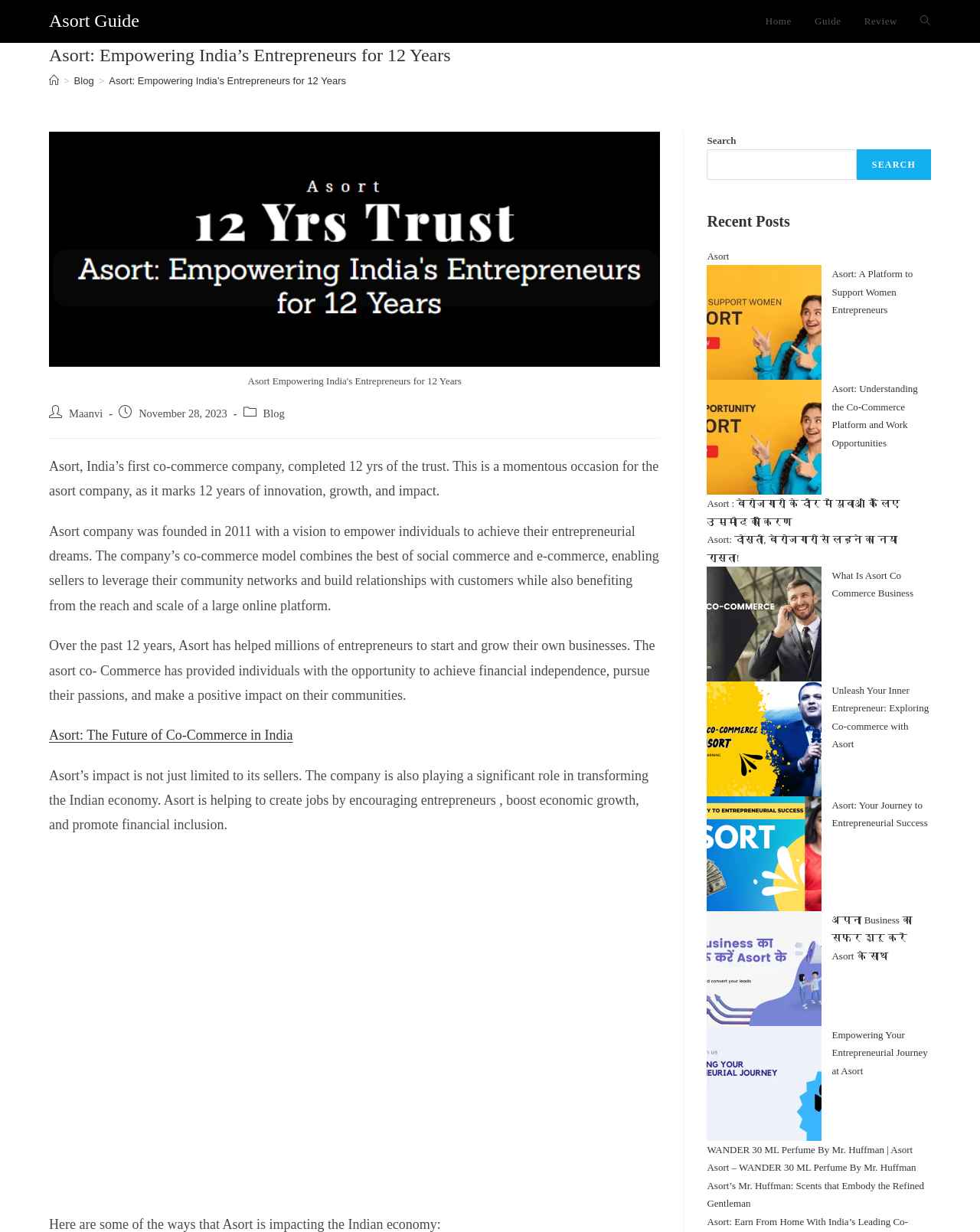Craft a detailed narrative of the webpage's structure and content.

This webpage is about Asort, a co-commerce company in India that empowers entrepreneurs. The page has a header section with a navigation menu, including links to "Home", "Guide", "Review", and a search bar. Below the header, there is a large image with a caption "Asort: Empowering India's Entrepreneurs for 12 Years".

The main content of the page is divided into several sections. The first section has a heading "Asort: Empowering India's Entrepreneurs for 12 Years" and a brief introduction to the company. This is followed by a section with three paragraphs of text describing Asort's history, mission, and impact on the Indian economy.

Next, there is a section with a heading "Asort: The Future of Co-Commerce in India" and a link to a related article. This is followed by a section with a figure and an iframe containing a video titled "Asort's Journey: 12 Years Of Trust, Leadership, Community Empowerment & Remarkable Growth".

The page also has a section with a heading "Recent Posts" and a list of 12 links to recent articles related to Asort, including topics such as women entrepreneurs, co-commerce platforms, and entrepreneurial success.

Throughout the page, there are several links to other articles and resources, as well as a search bar at the top right corner. The overall layout is organized and easy to navigate, with clear headings and concise text.